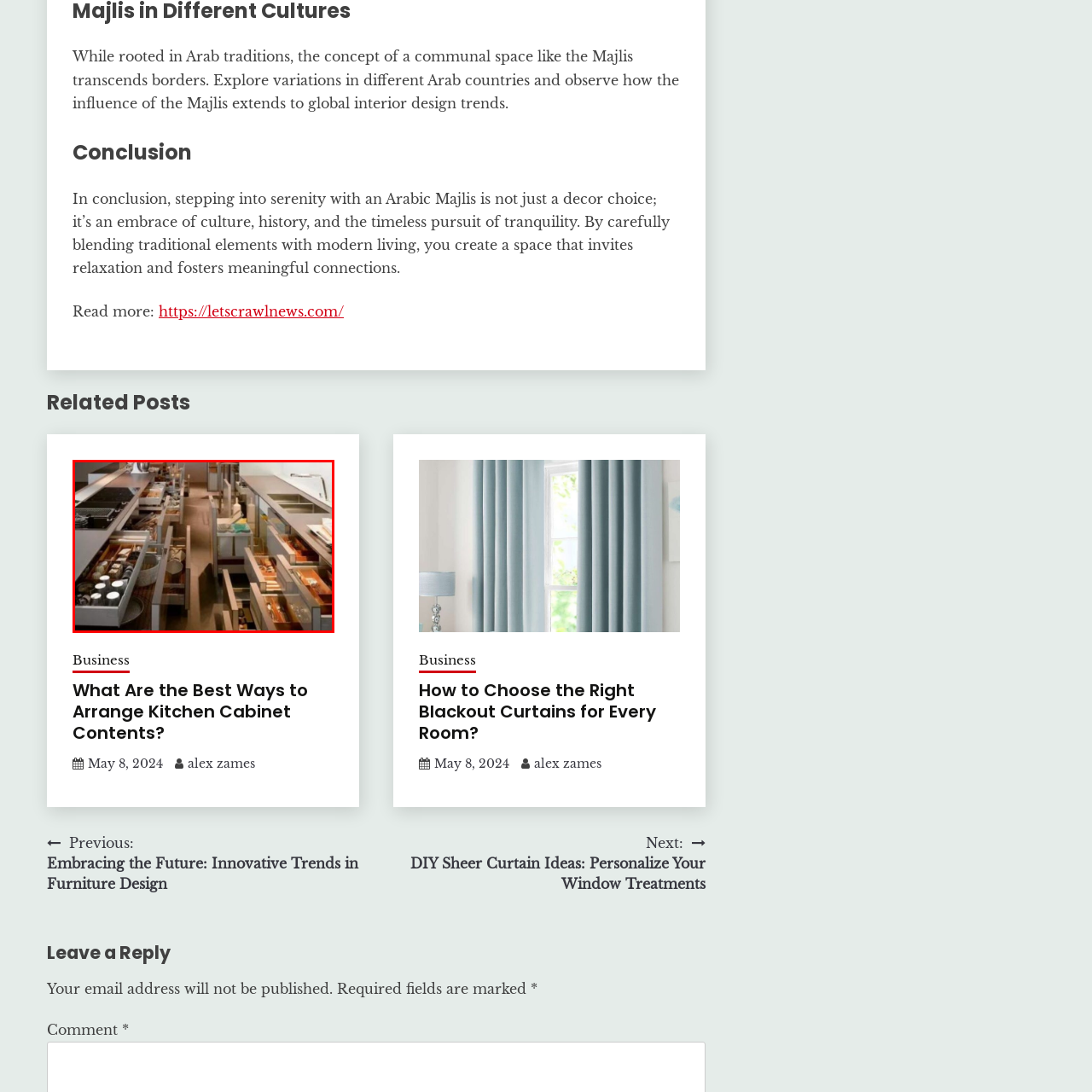What is the purpose of the open drawers?
Please examine the image within the red bounding box and provide a comprehensive answer based on the visual details you observe.

The caption states that the drawers are 'pulled open, revealing an array of kitchenware', which implies that the purpose of the open drawers is to showcase the storage solutions in the kitchen.